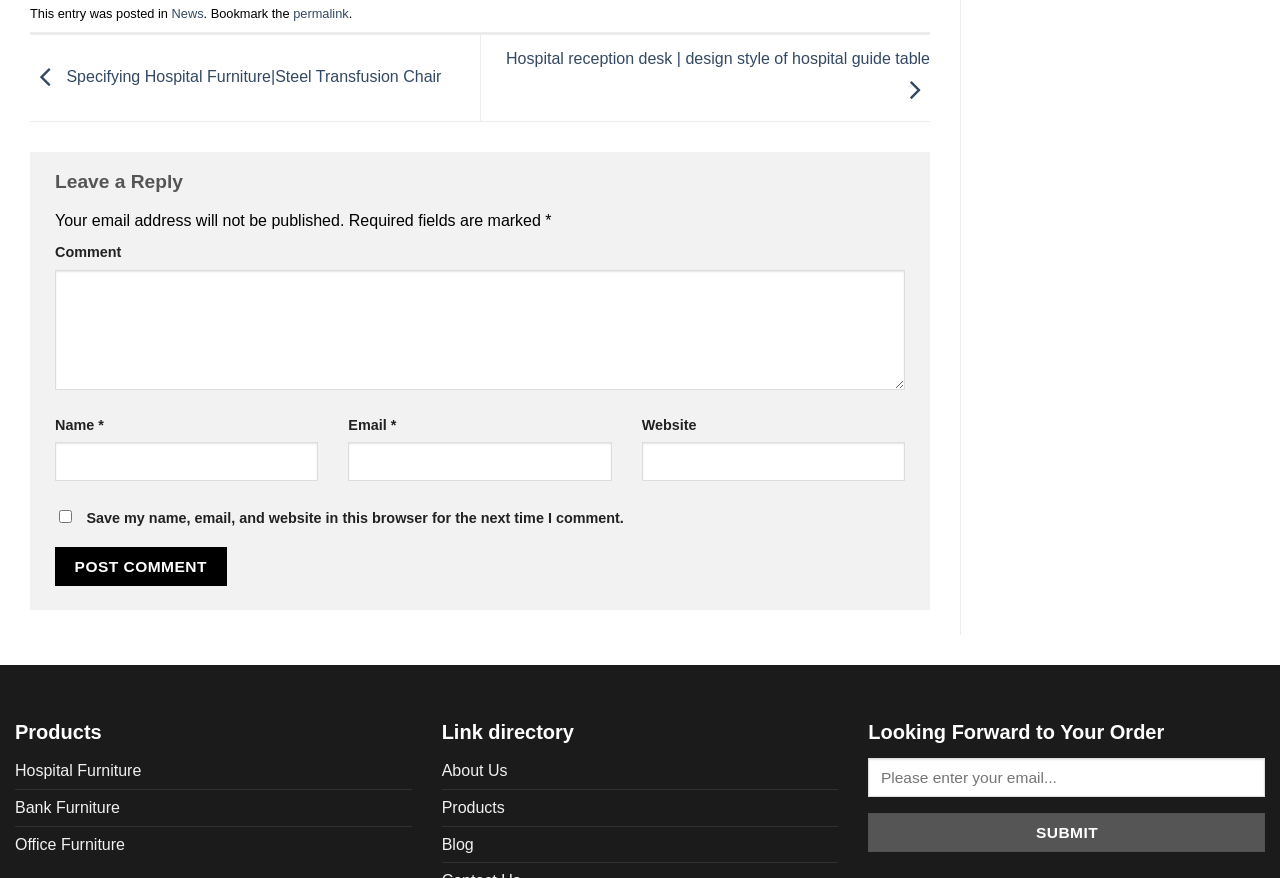Using the given description, provide the bounding box coordinates formatted as (top-left x, top-left y, bottom-right x, bottom-right y), with all values being floating point numbers between 0 and 1. Description: Blog

[0.345, 0.952, 0.37, 0.971]